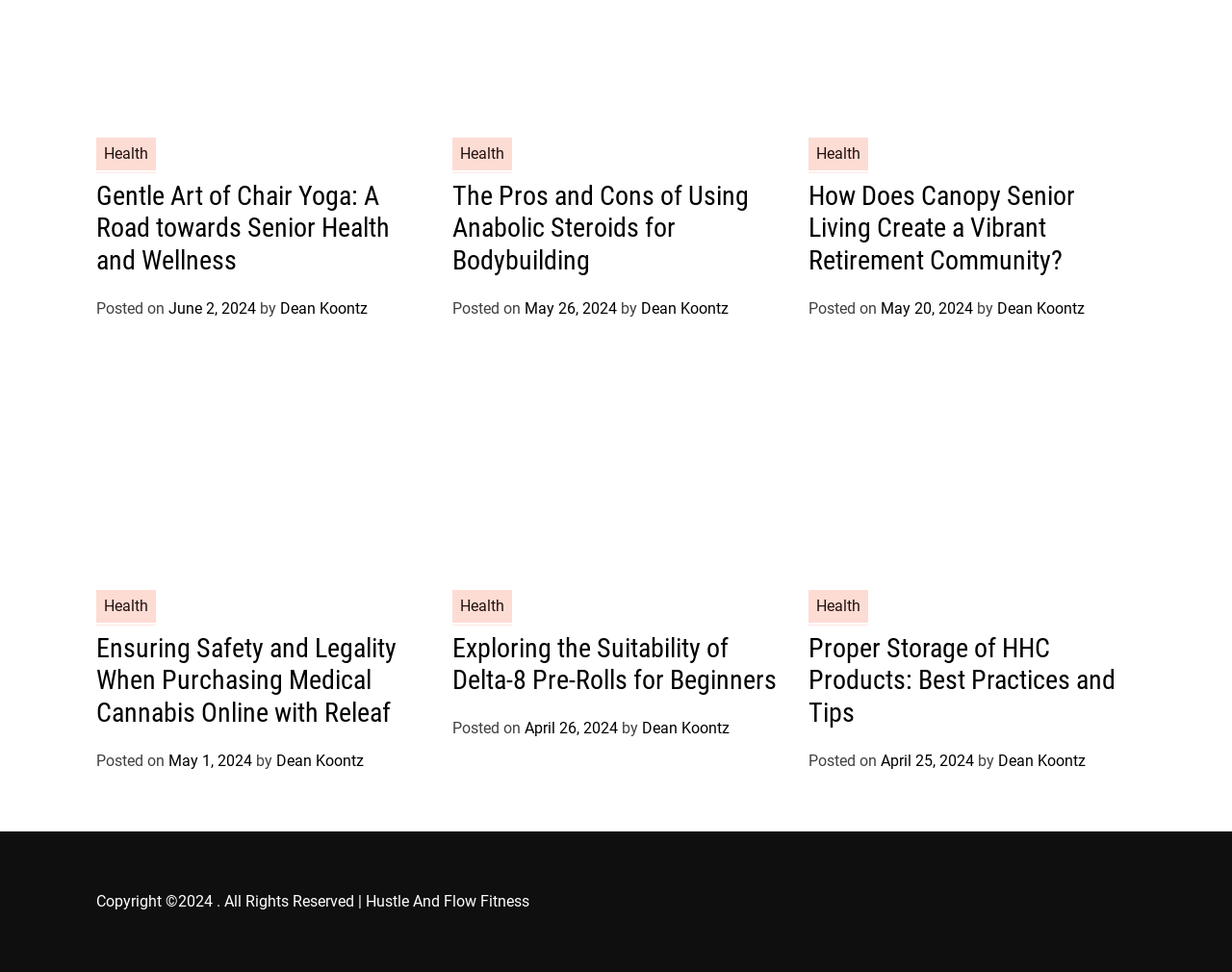Show the bounding box coordinates of the region that should be clicked to follow the instruction: "View the post details of 'Ensuring Safety and Legality When Purchasing Medical Cannabis Online with Releaf'."

[0.078, 0.65, 0.322, 0.749]